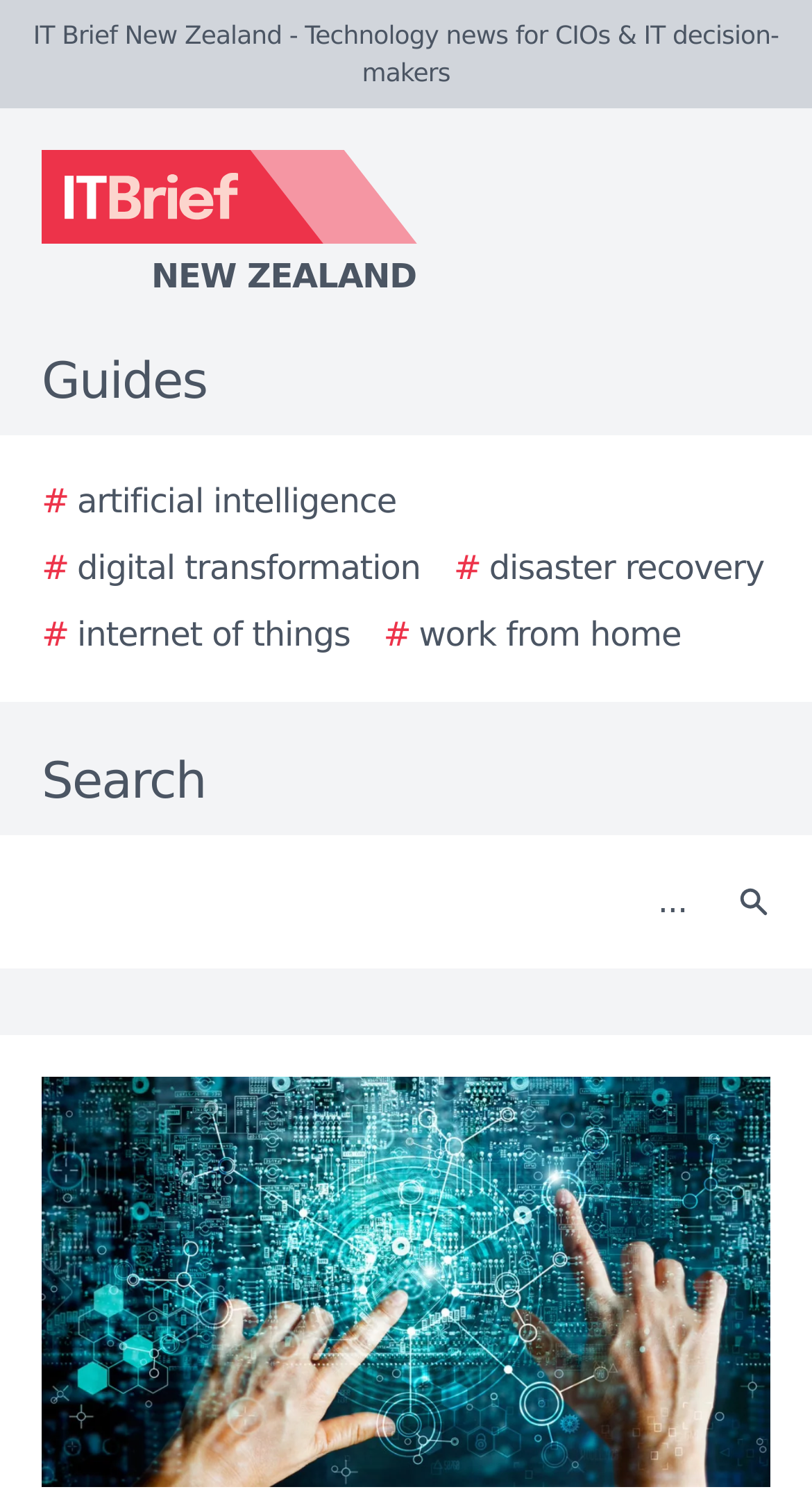What are the categories listed under Guides?
Carefully analyze the image and provide a thorough answer to the question.

I found the answer by examining the links under the 'Guides' section, which lists various categories including artificial intelligence, digital transformation, disaster recovery, internet of things, and work from home.